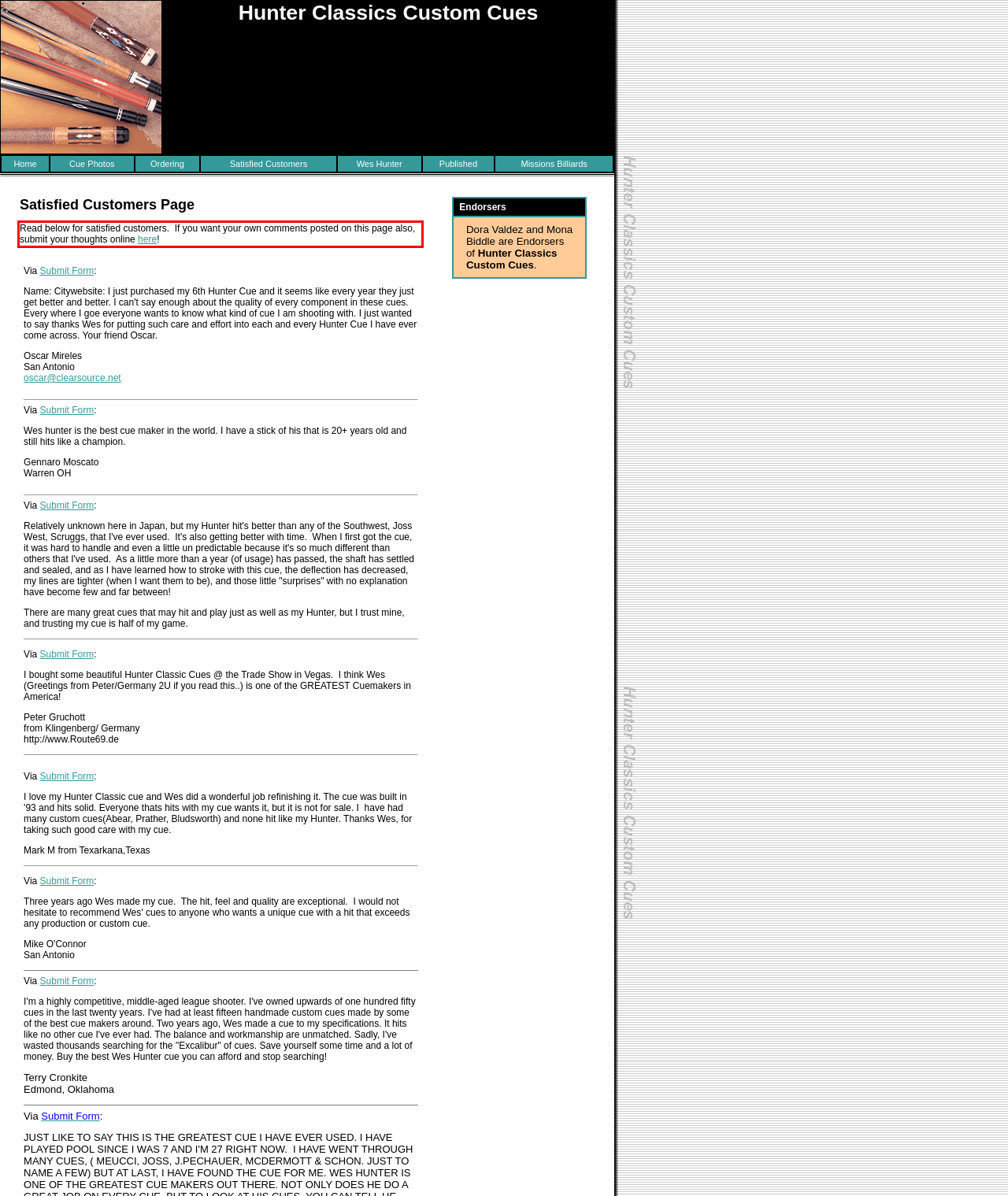Please take the screenshot of the webpage, find the red bounding box, and generate the text content that is within this red bounding box.

Read below for satisfied customers. If you want your own comments posted on this page also, submit your thoughts online here!